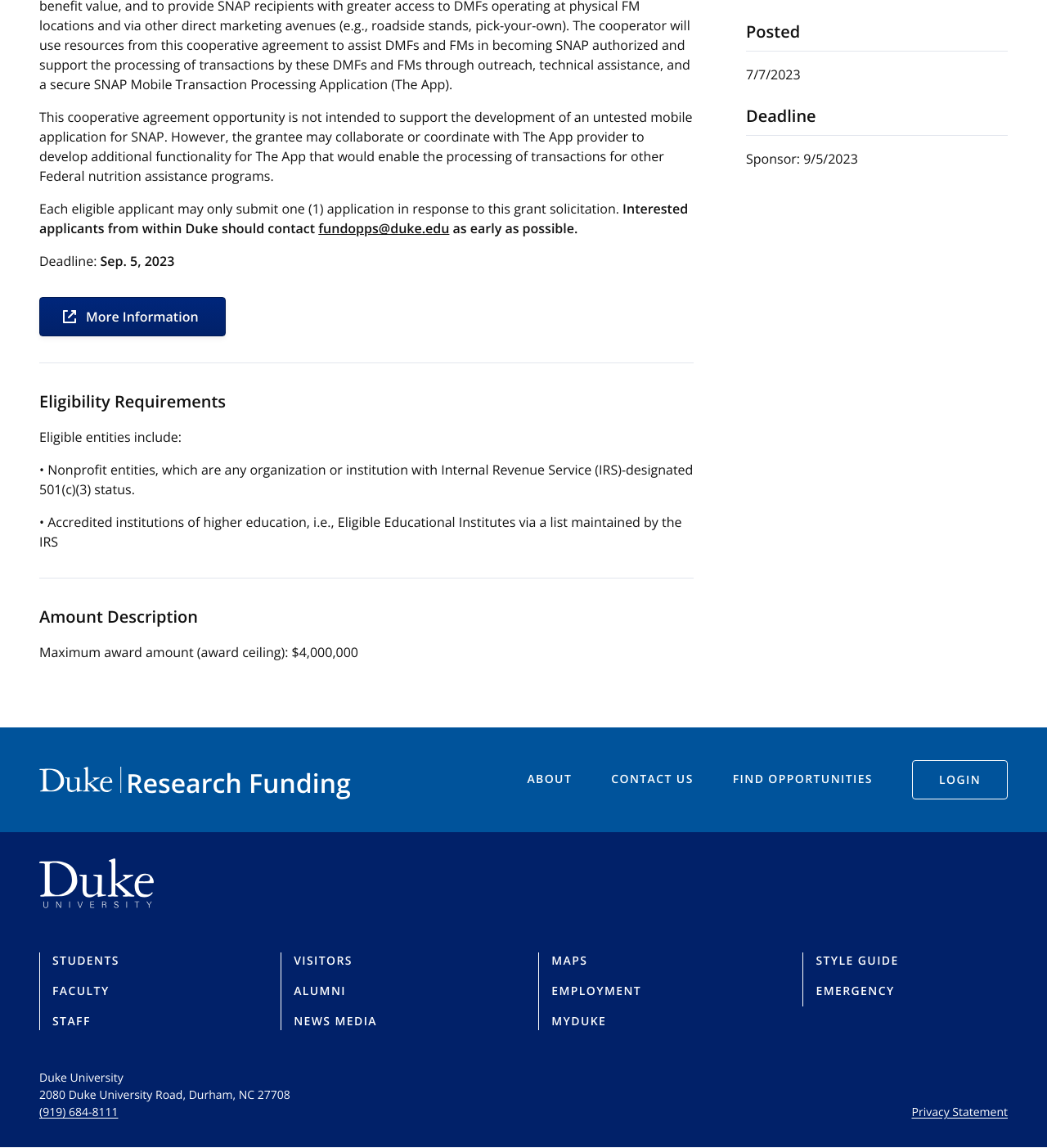Provide the bounding box coordinates for the UI element that is described as: "Next Post Less Than Angels".

None